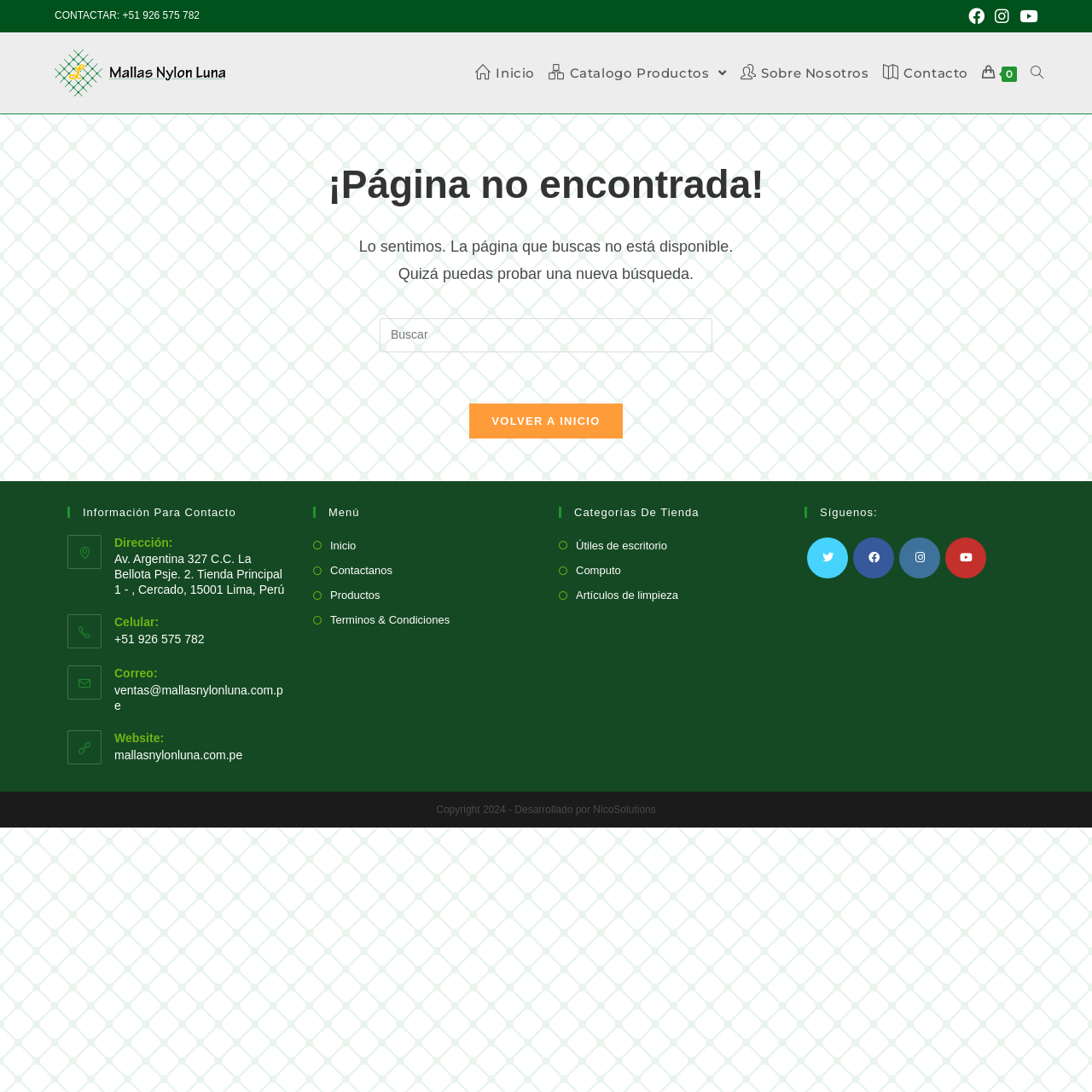Give a one-word or short phrase answer to this question: 
What is the address of the physical store?

Av. Argentina 327 C.C. La Bellota Psje. 2. Tienda Principal 1 -, Cercado, 15001 Lima, Perú